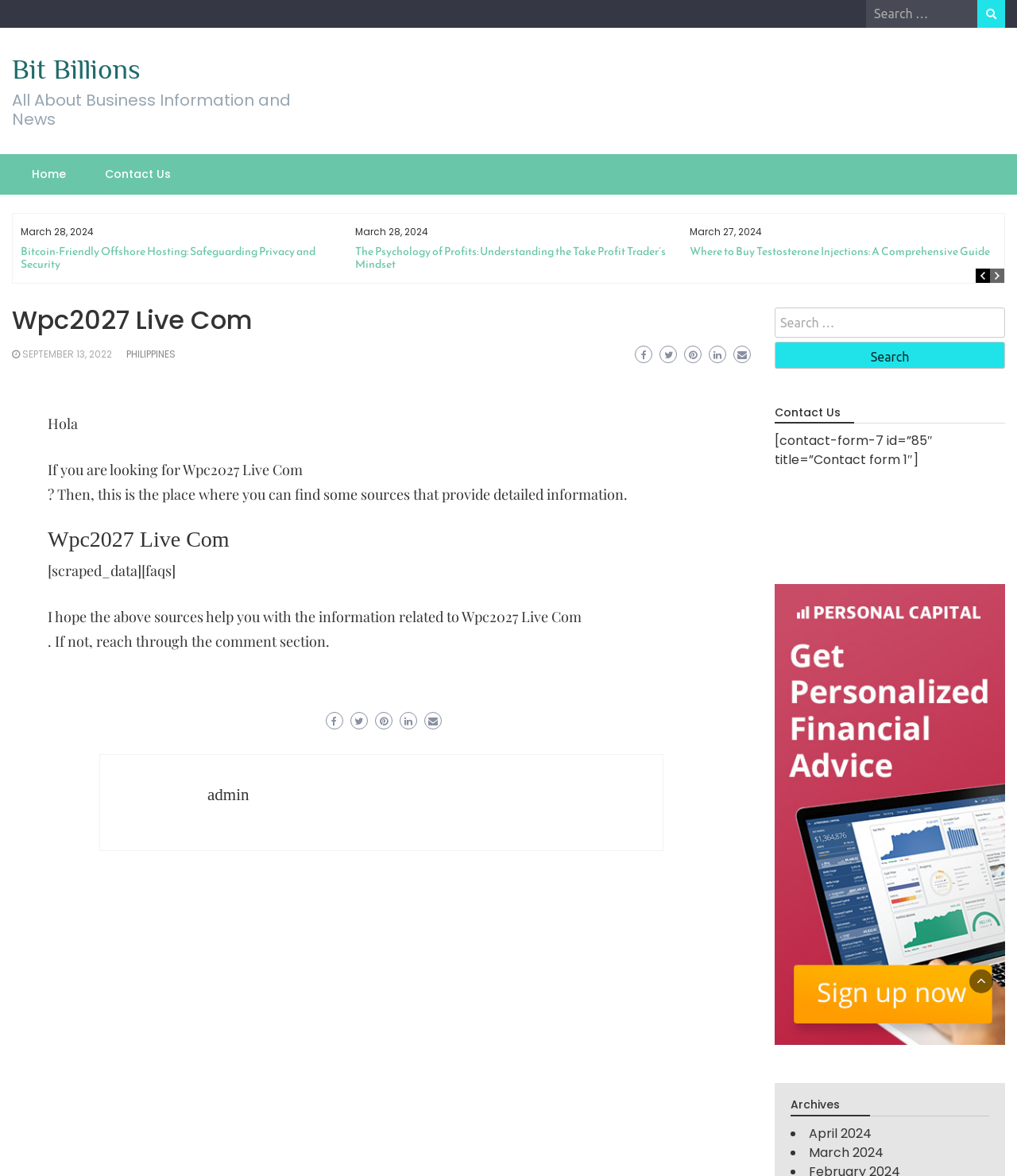Describe all significant elements and features of the webpage.

This webpage is about Wpc2027 Live Com, a platform providing business information and news. At the top, there is a search bar with a search button, allowing users to search for specific content. Below the search bar, there is a link to "Bit Billions" and a brief description of the website's purpose.

The main content area is divided into several sections. On the left side, there are links to "Home" and "Contact Us". Below these links, there is a heading "Bitcoin-Friendly Offshore Hosting: Safeguarding Privacy and Security" with a corresponding link. This is followed by a series of headings and links to various articles, including "The Psychology of Profits: Understanding the Take Profit Trader’s Mindset" and "Where to Buy Testosterone Injections: A Comprehensive Guide".

On the right side, there is a section with a heading "Wpc2027 Live Com" and several links to dates, including "SEPTEMBER 13, 2022" and "PHILIPPINES". Below this section, there are five social media links represented by icons.

The main article section starts with a greeting "Hola" and a brief introduction to Wpc2027 Live Com. The article provides some information about the platform and invites users to find more detailed information from the provided sources. There are also several social media links at the bottom of the article section.

At the bottom of the page, there is a section with a search bar and a button, similar to the one at the top. Below this section, there are links to "admin" and "Contact Us", followed by a contact form. There are also several links to related topics, such as "slot gacor" and "judi online". Finally, there is an "Archives" section with links to articles from April 2024 and March 2024.